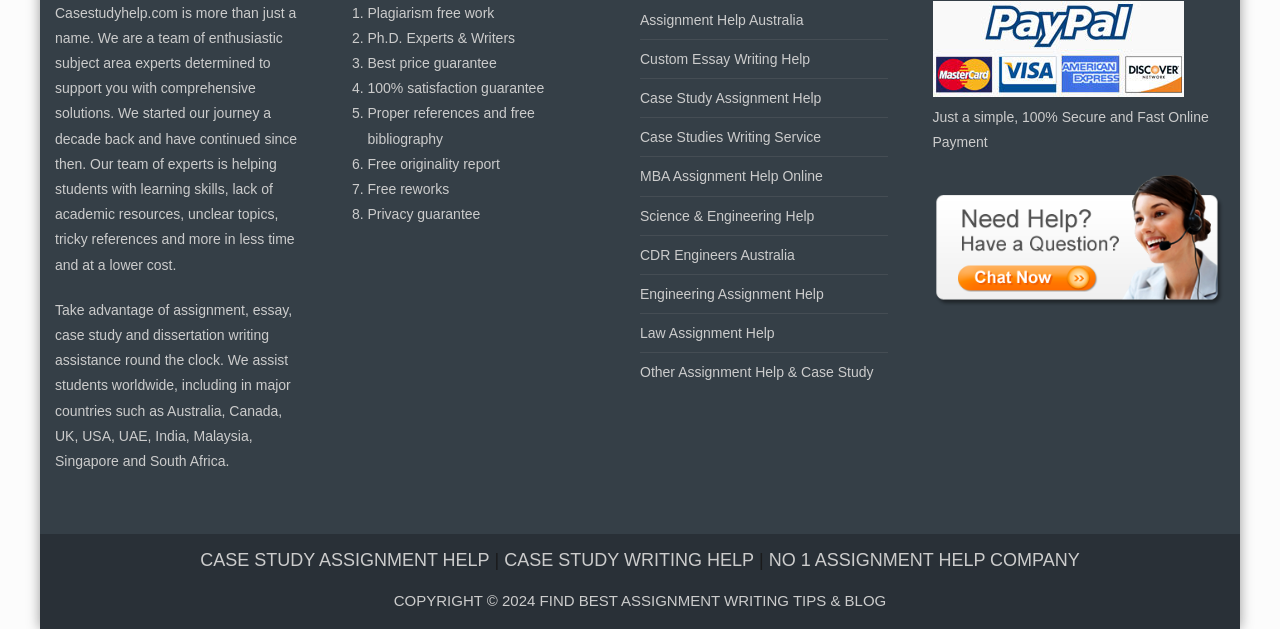Please identify the bounding box coordinates of the clickable region that I should interact with to perform the following instruction: "Get help with engineering assignments". The coordinates should be expressed as four float numbers between 0 and 1, i.e., [left, top, right, bottom].

[0.5, 0.392, 0.621, 0.418]